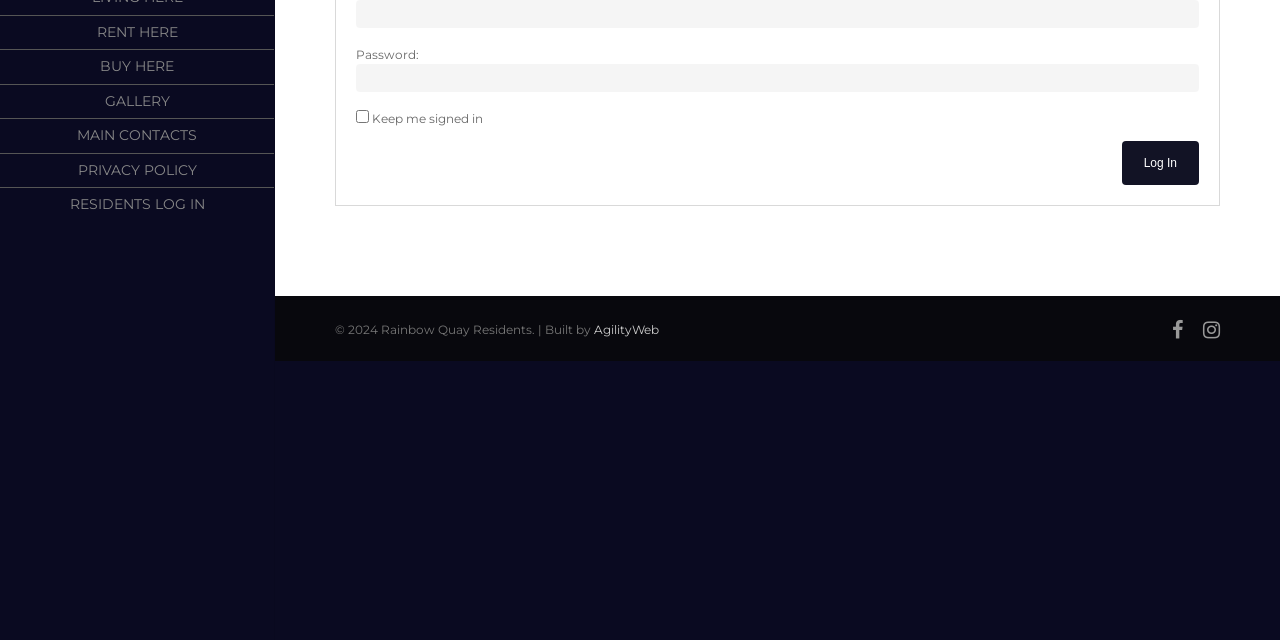Determine the bounding box coordinates for the UI element matching this description: "Residents Log In".

[0.054, 0.294, 0.16, 0.347]